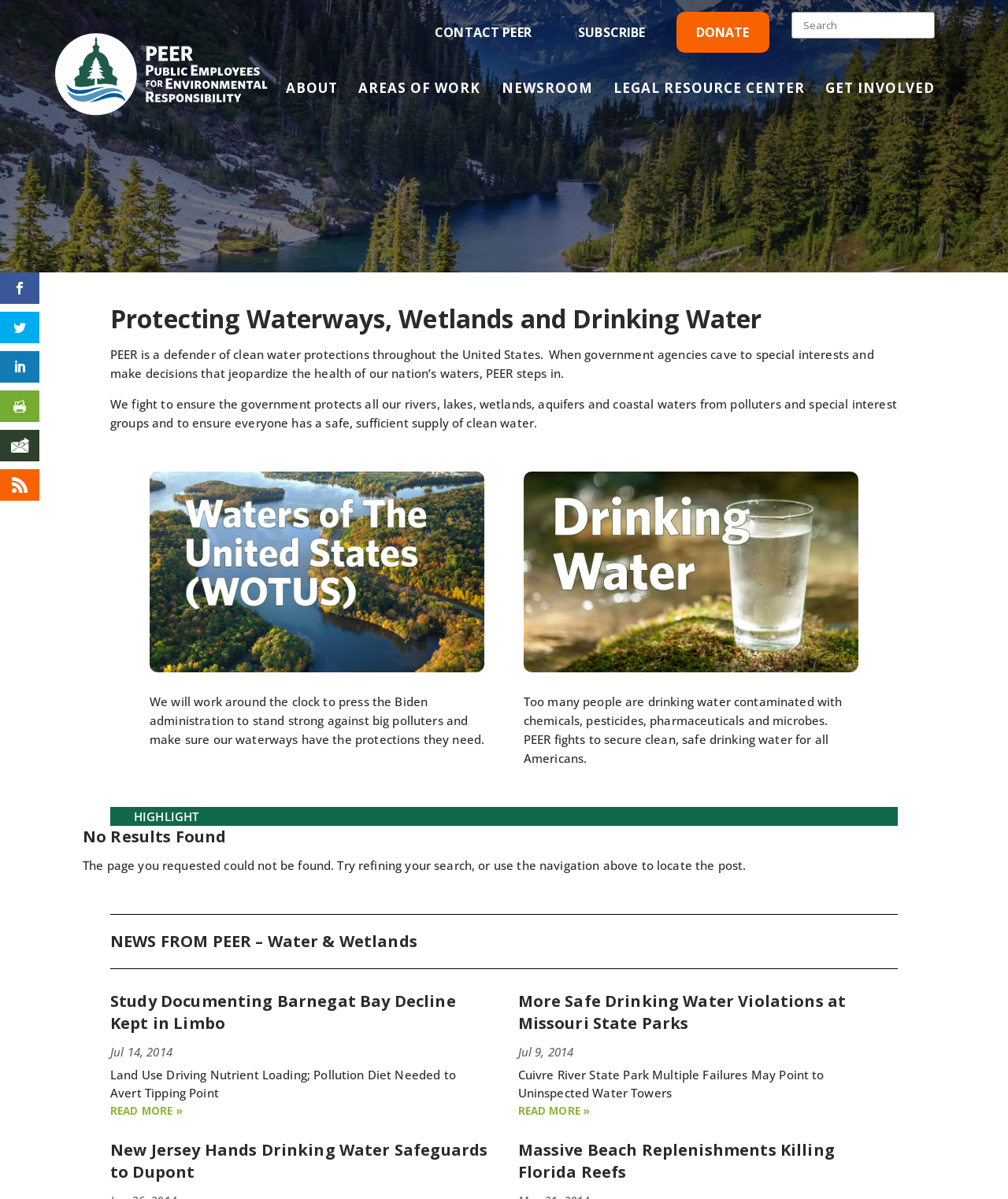Please find the bounding box coordinates in the format (top-left x, top-left y, bottom-right x, bottom-right y) for the given element description. Ensure the coordinates are floating point numbers between 0 and 1. Description: Donate

[0.675, 0.013, 0.759, 0.041]